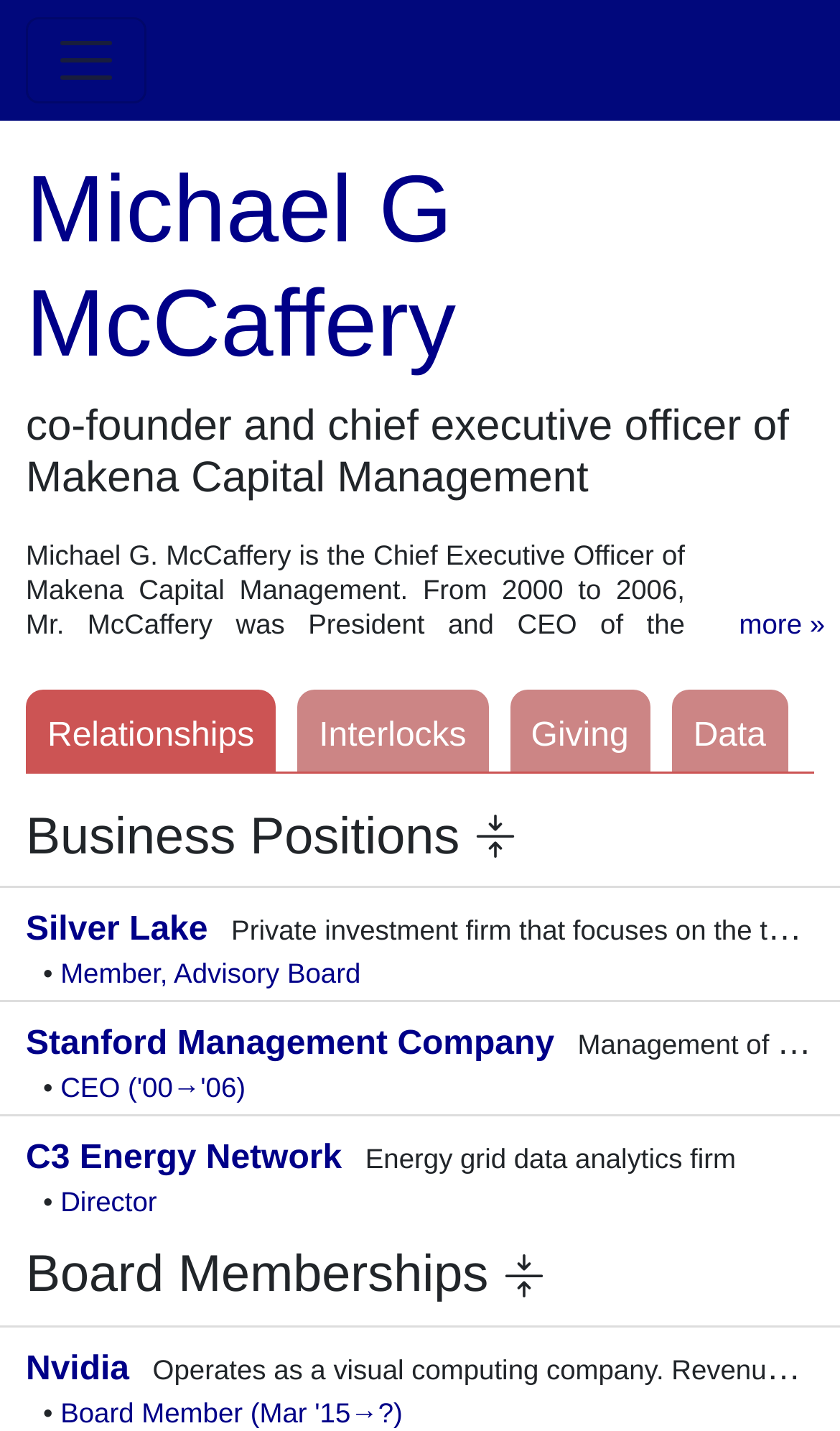What type of company is Makena Capital Management?
Provide a detailed answer to the question, using the image to inform your response.

According to the webpage, Makena Capital Management is a private investment firm that focuses on the technology, technology-enabled and related growth industries, as described in the generic text element.